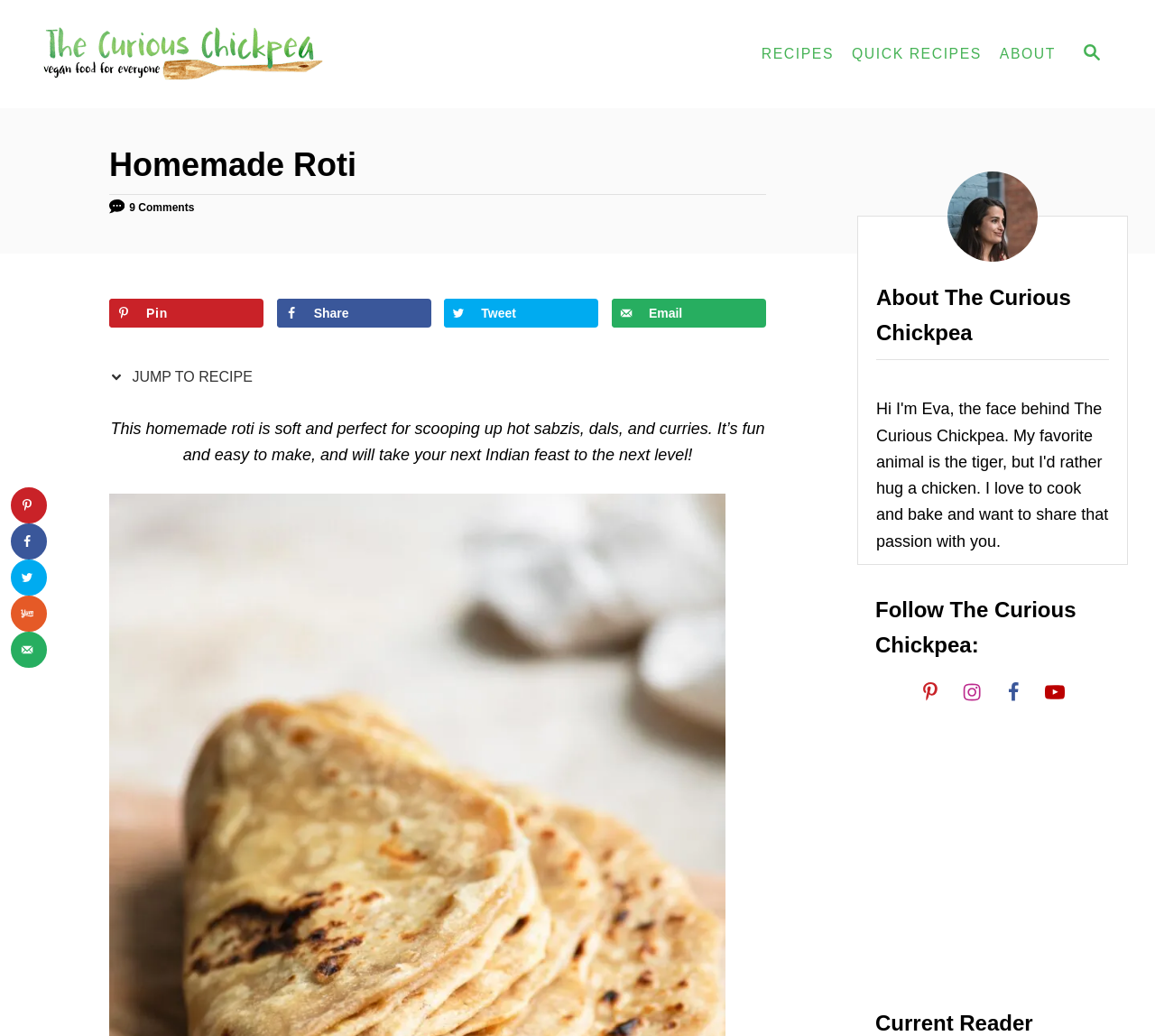How many ways can you share the recipe on this webpage?
Based on the image, provide a one-word or brief-phrase response.

5